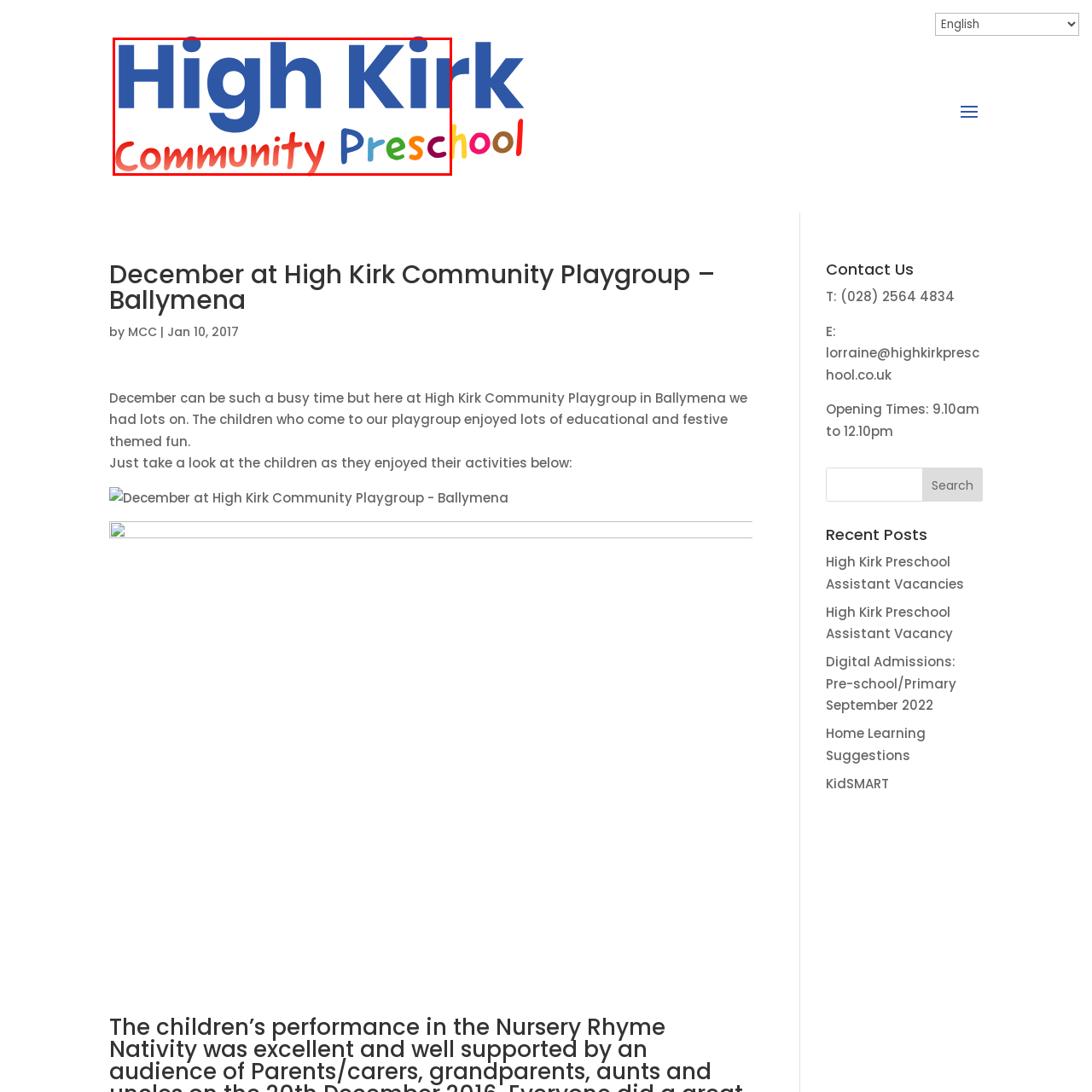What is the color scheme of 'Preschool' in the logo?
Look at the image highlighted within the red bounding box and provide a detailed answer to the question.

The word 'Preschool' is presented in multi-colored letters, which adds a playful and engaging touch to the logo, reflecting the preschool's focus on creating a fun environment for young children.